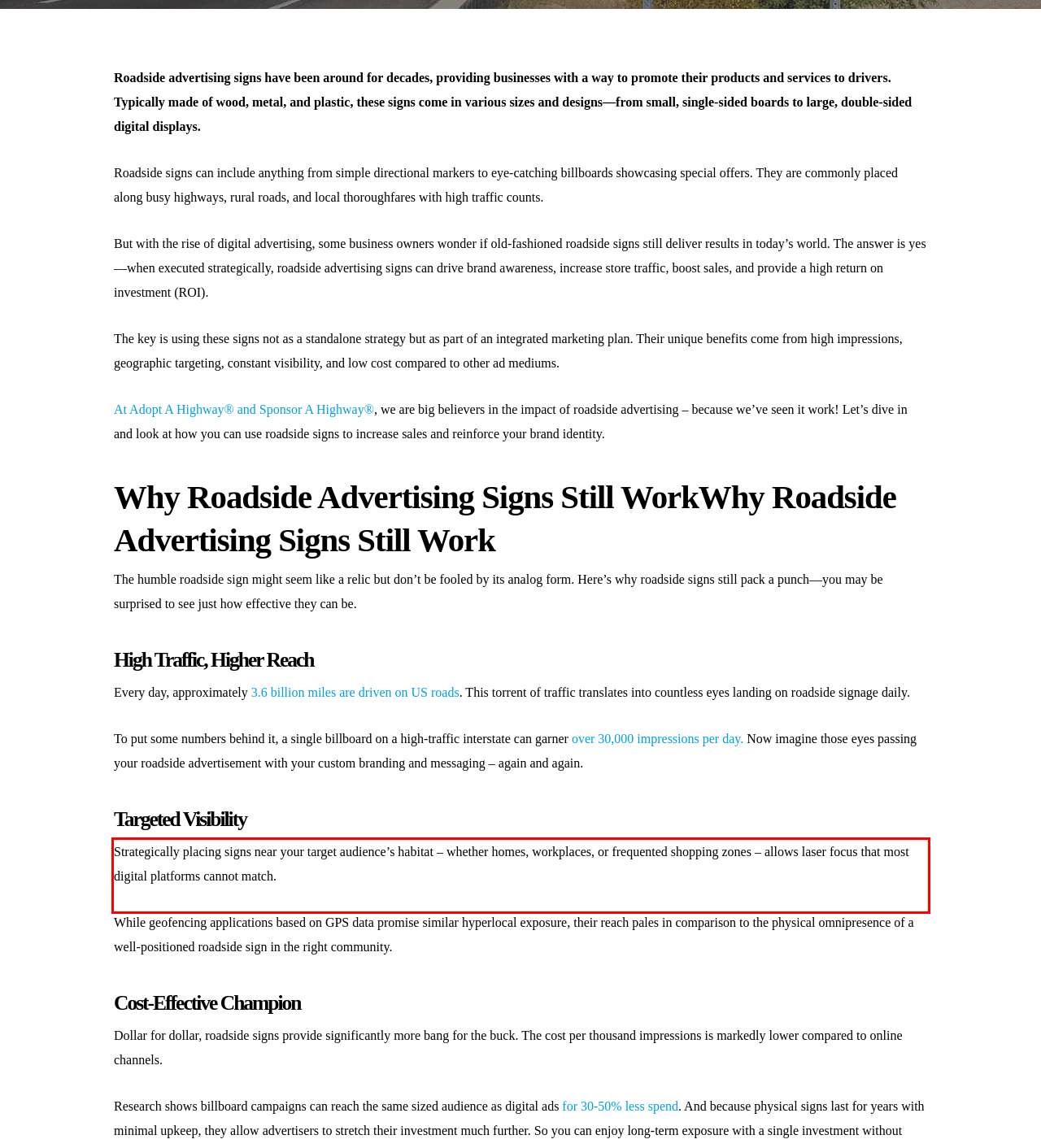The screenshot you have been given contains a UI element surrounded by a red rectangle. Use OCR to read and extract the text inside this red rectangle.

Strategically placing signs near your target audience’s habitat – whether homes, workplaces, or frequented shopping zones – allows laser focus that most digital platforms cannot match.